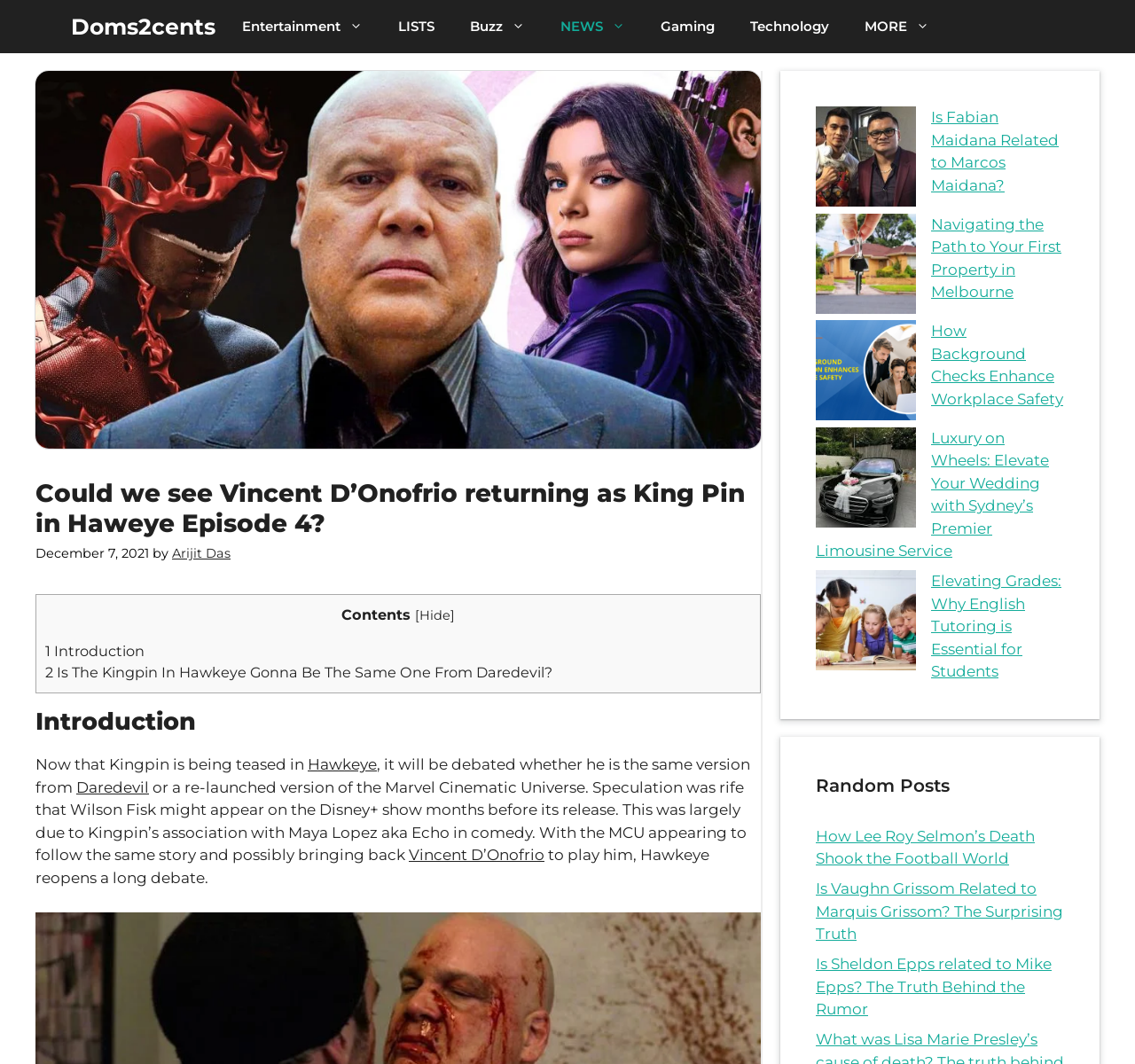Please determine the bounding box coordinates for the element with the description: "Arijit Das".

[0.152, 0.513, 0.203, 0.528]